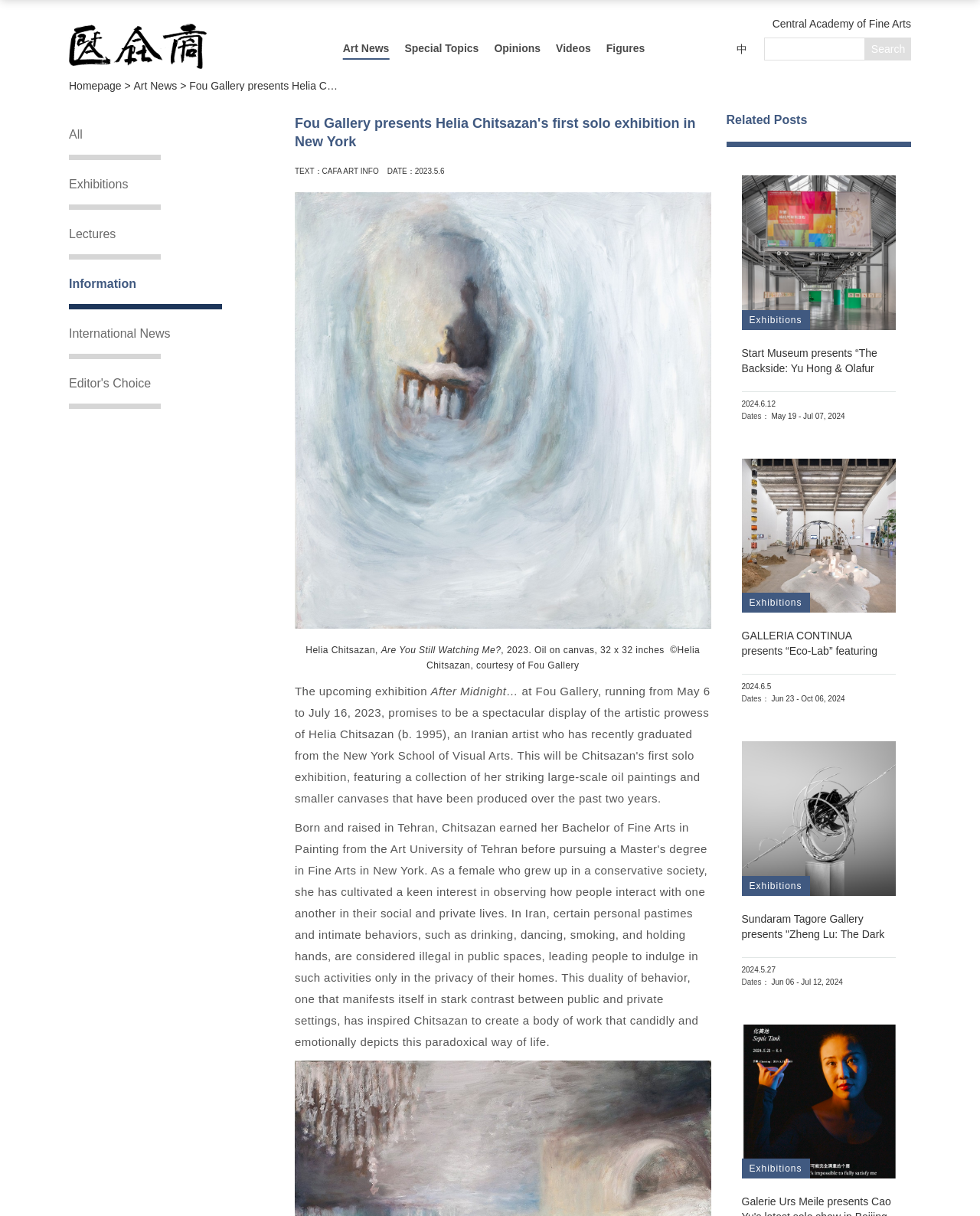Please predict the bounding box coordinates of the element's region where a click is necessary to complete the following instruction: "Search for art news". The coordinates should be represented by four float numbers between 0 and 1, i.e., [left, top, right, bottom].

[0.78, 0.031, 0.883, 0.05]